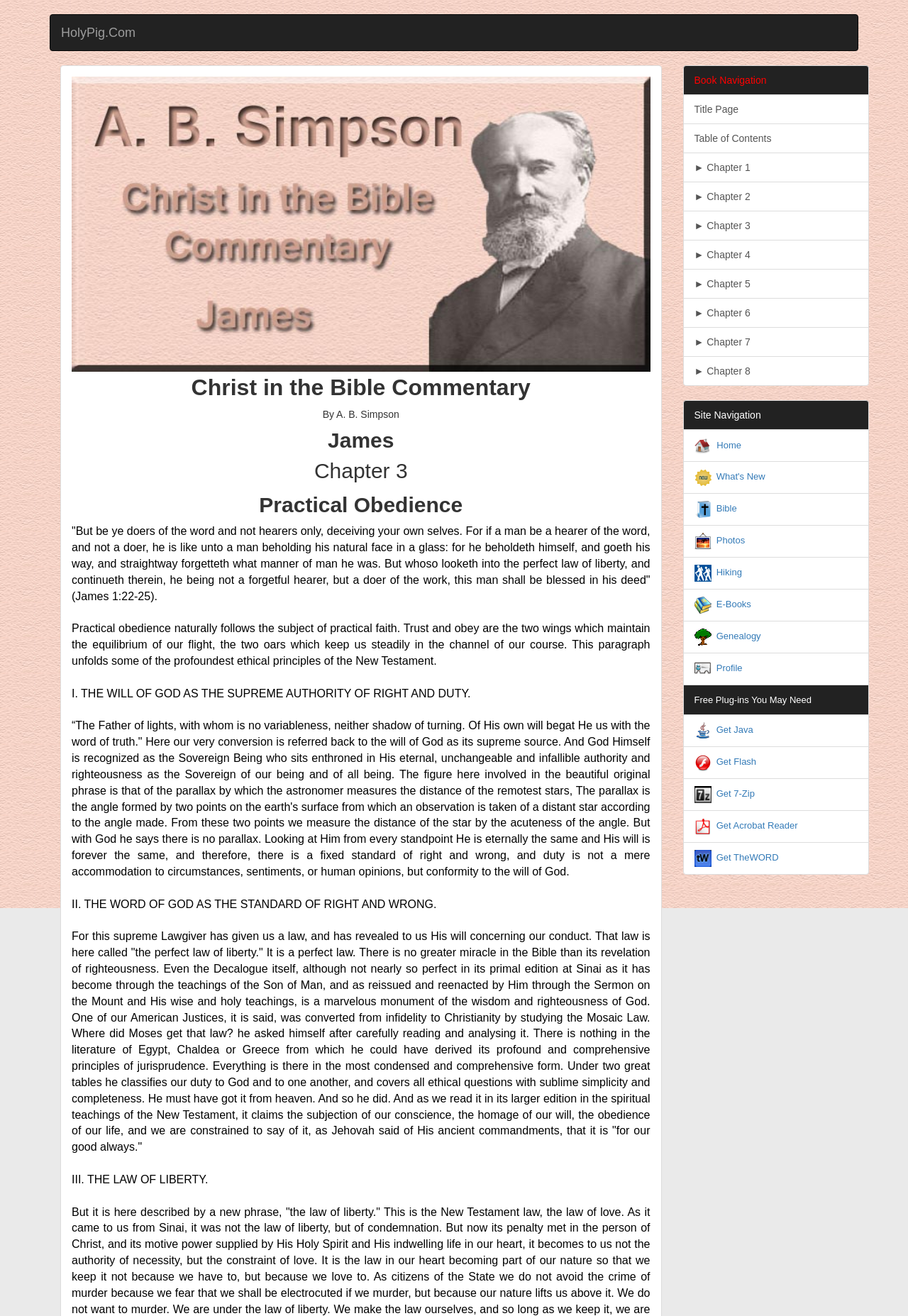Please answer the following question as detailed as possible based on the image: 
Who is the author of the Bible commentary?

The author of the Bible commentary can be found in the static text element with the text 'By A. B. Simpson' located below the title of the Bible commentary.